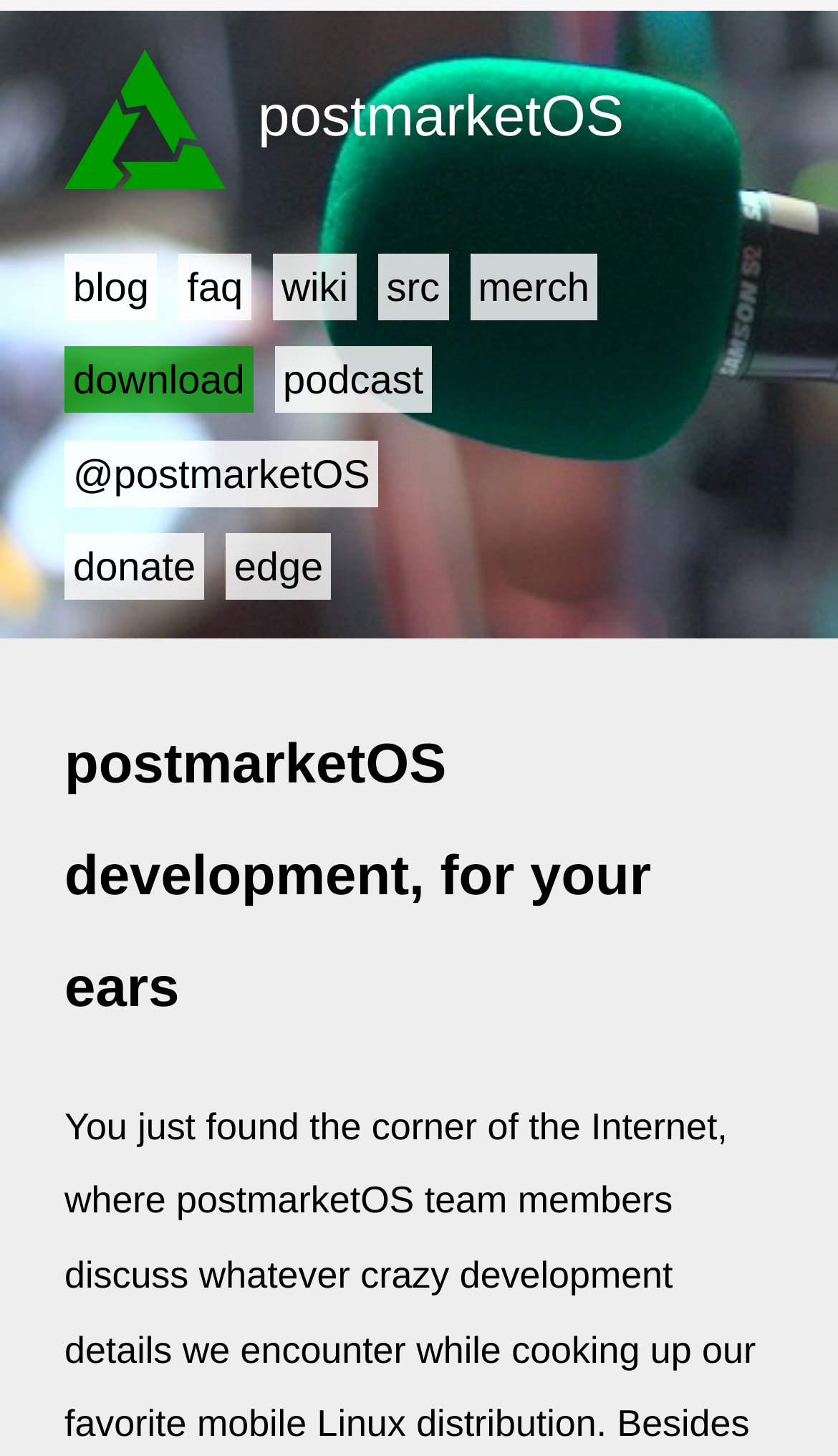How many links are in the top menu?
Using the image as a reference, answer the question with a short word or phrase.

7